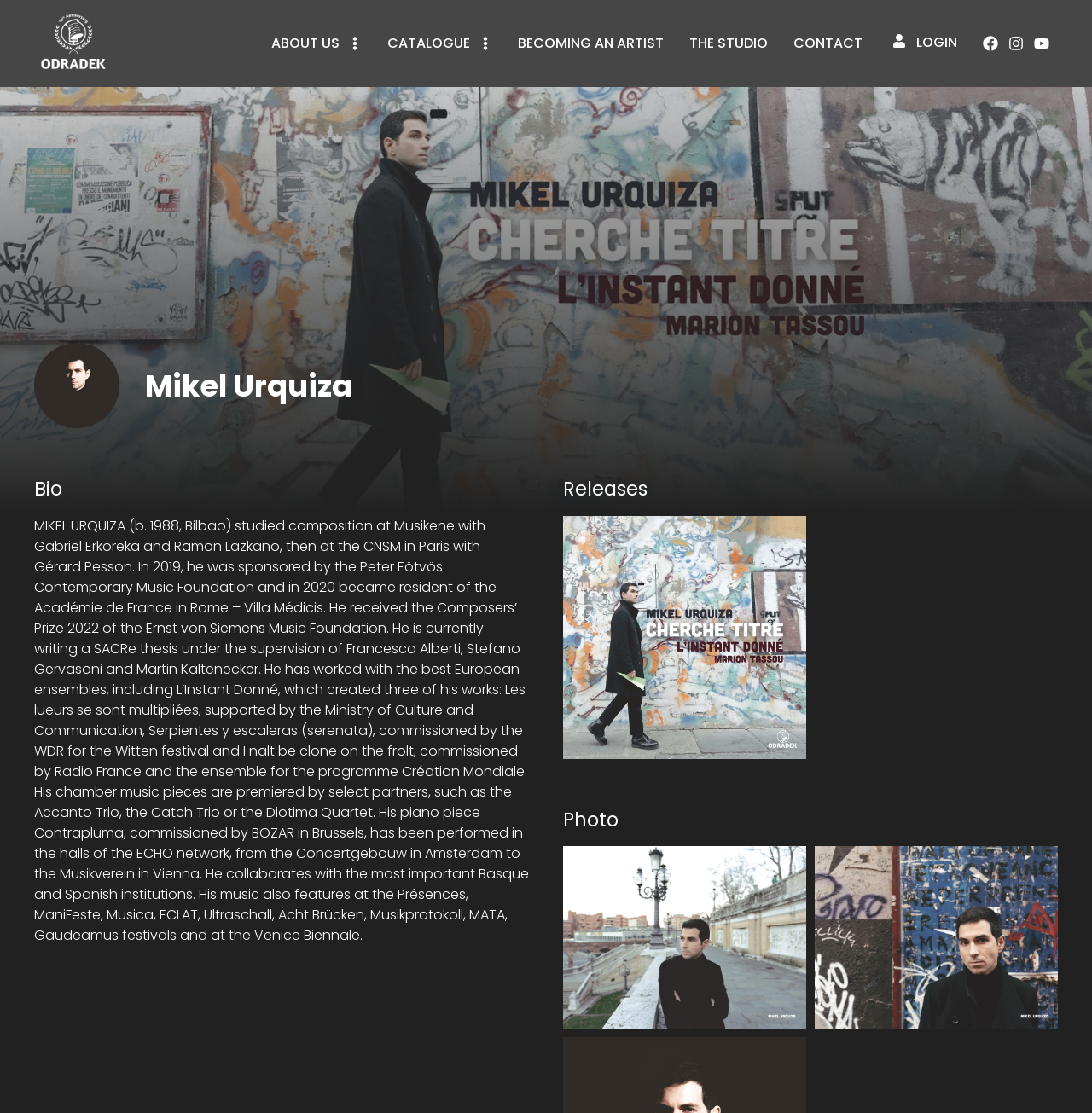Locate the bounding box coordinates of the clickable part needed for the task: "Click on CHERCHE TITRE".

[0.527, 0.566, 0.727, 0.579]